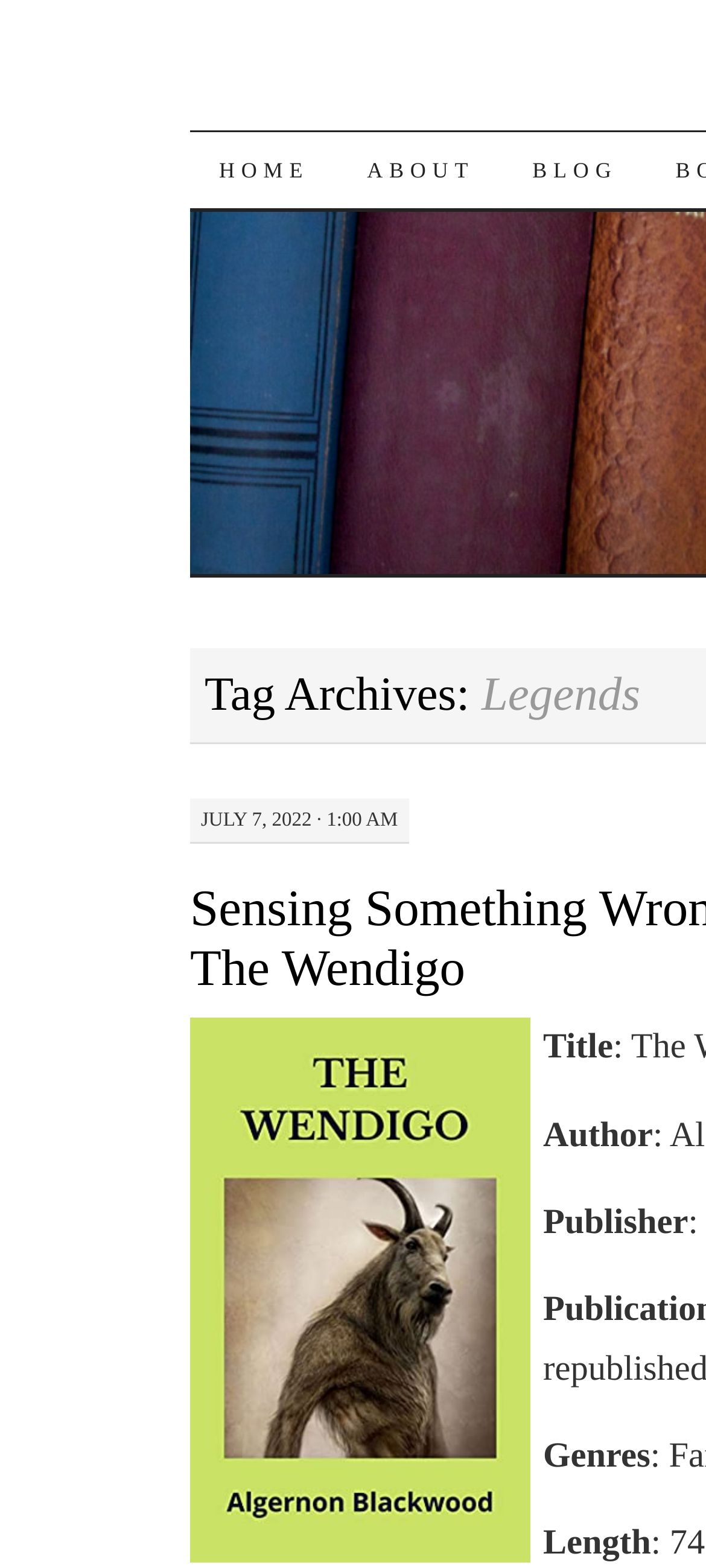How many genres are listed for the book?
Using the image, elaborate on the answer with as much detail as possible.

I looked at the 'Genres' field, but it does not specify the number of genres. It only shows the label 'Genres', but does not provide the actual genres or their count.